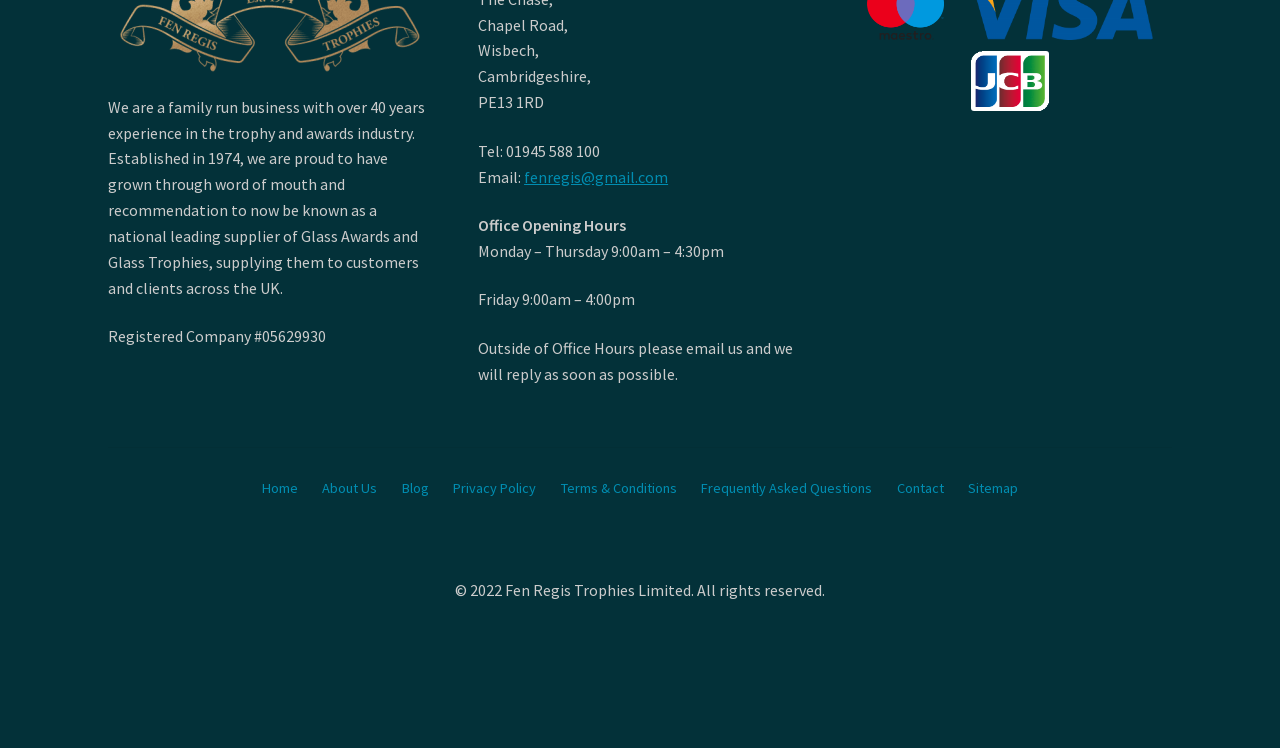With reference to the screenshot, provide a detailed response to the question below:
What is the company's experience in the trophy and awards industry?

The company's experience in the trophy and awards industry can be found in the first StaticText element, which states 'We are a family run business with over 40 years experience in the trophy and awards industry.'